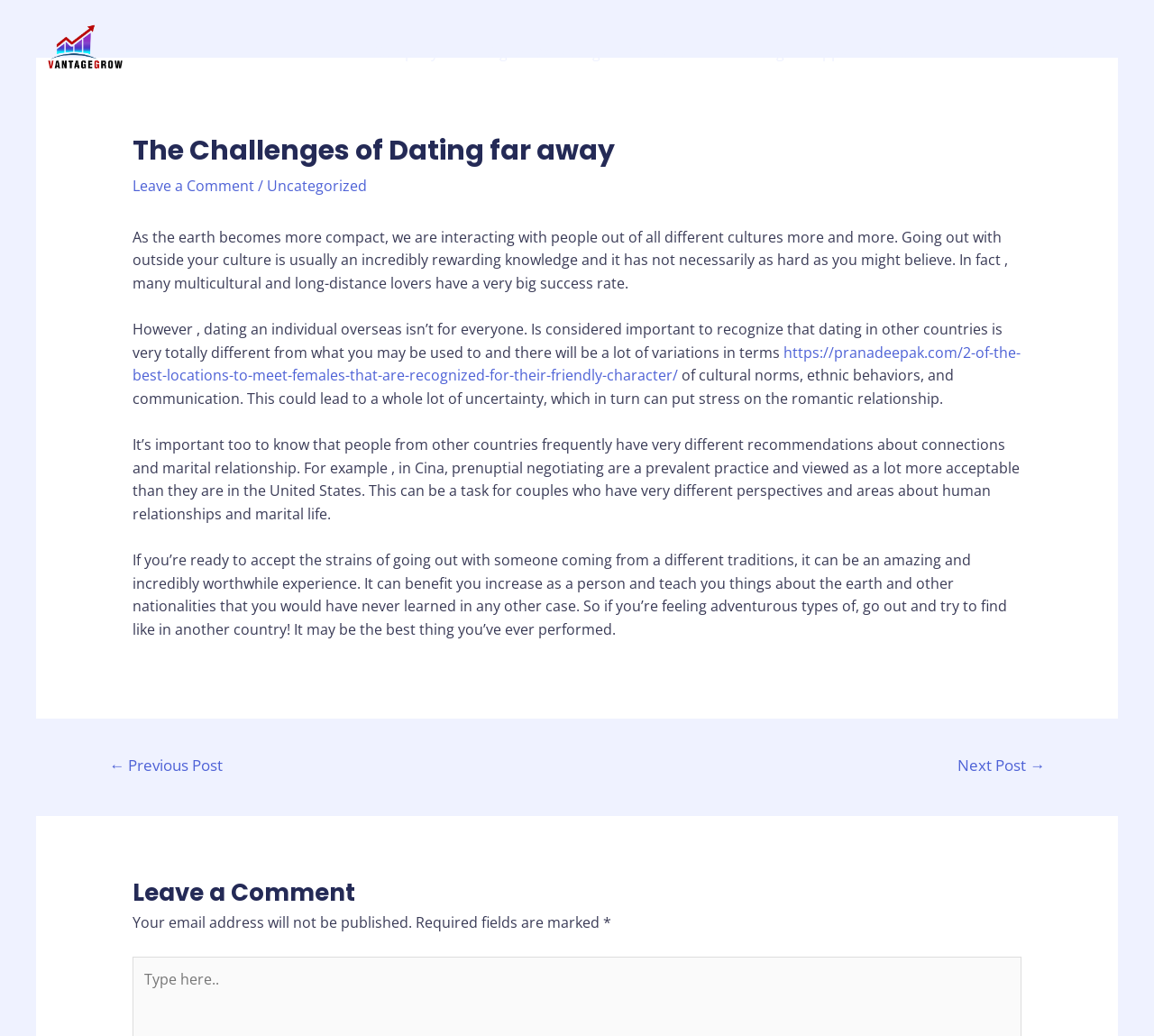Given the element description "← Previous Post" in the screenshot, predict the bounding box coordinates of that UI element.

[0.074, 0.723, 0.213, 0.758]